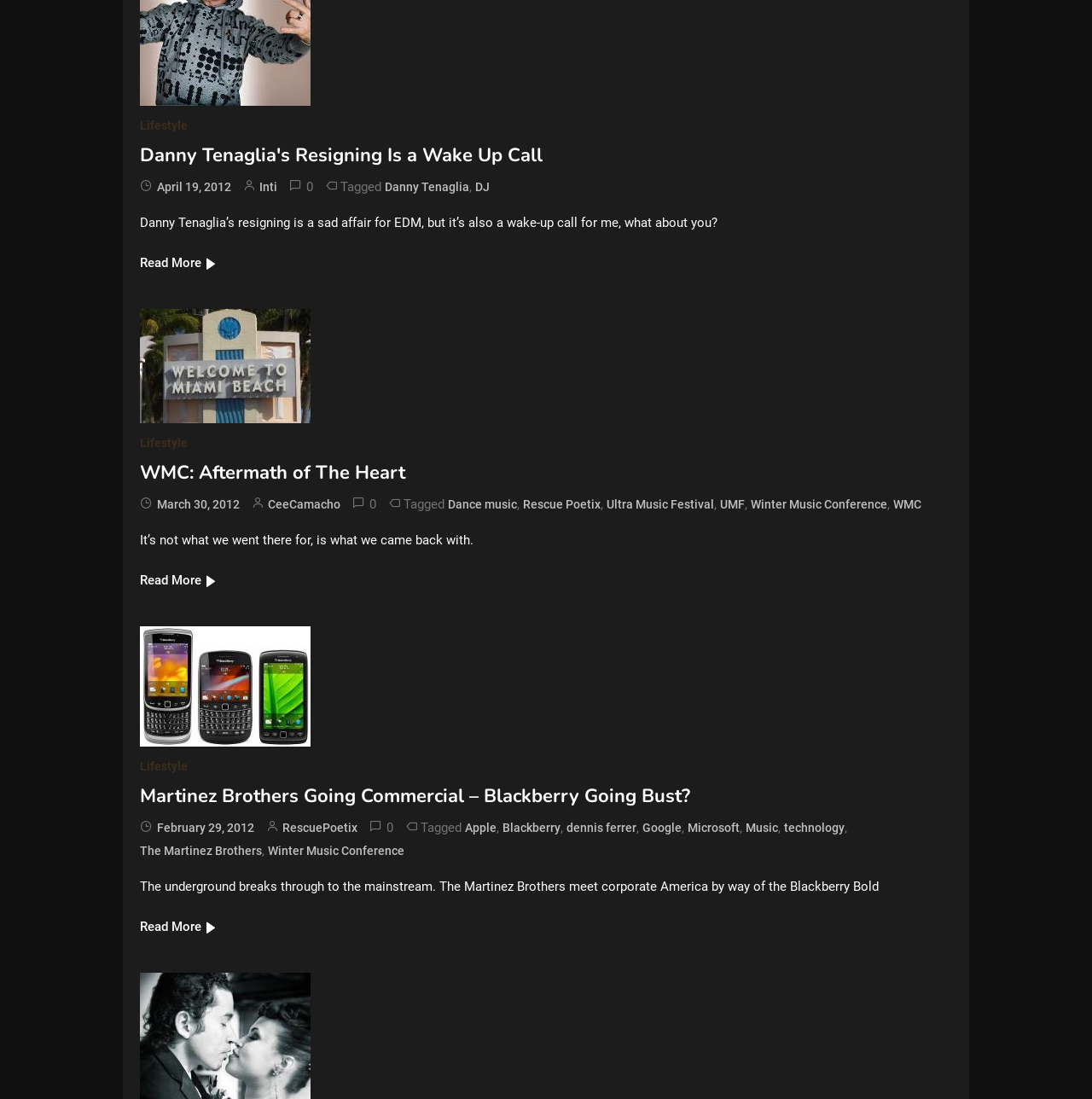Find and provide the bounding box coordinates for the UI element described here: "alt="WMC: Aftermath of The Heart"". The coordinates should be given as four float numbers between 0 and 1: [left, top, right, bottom].

[0.128, 0.325, 0.284, 0.339]